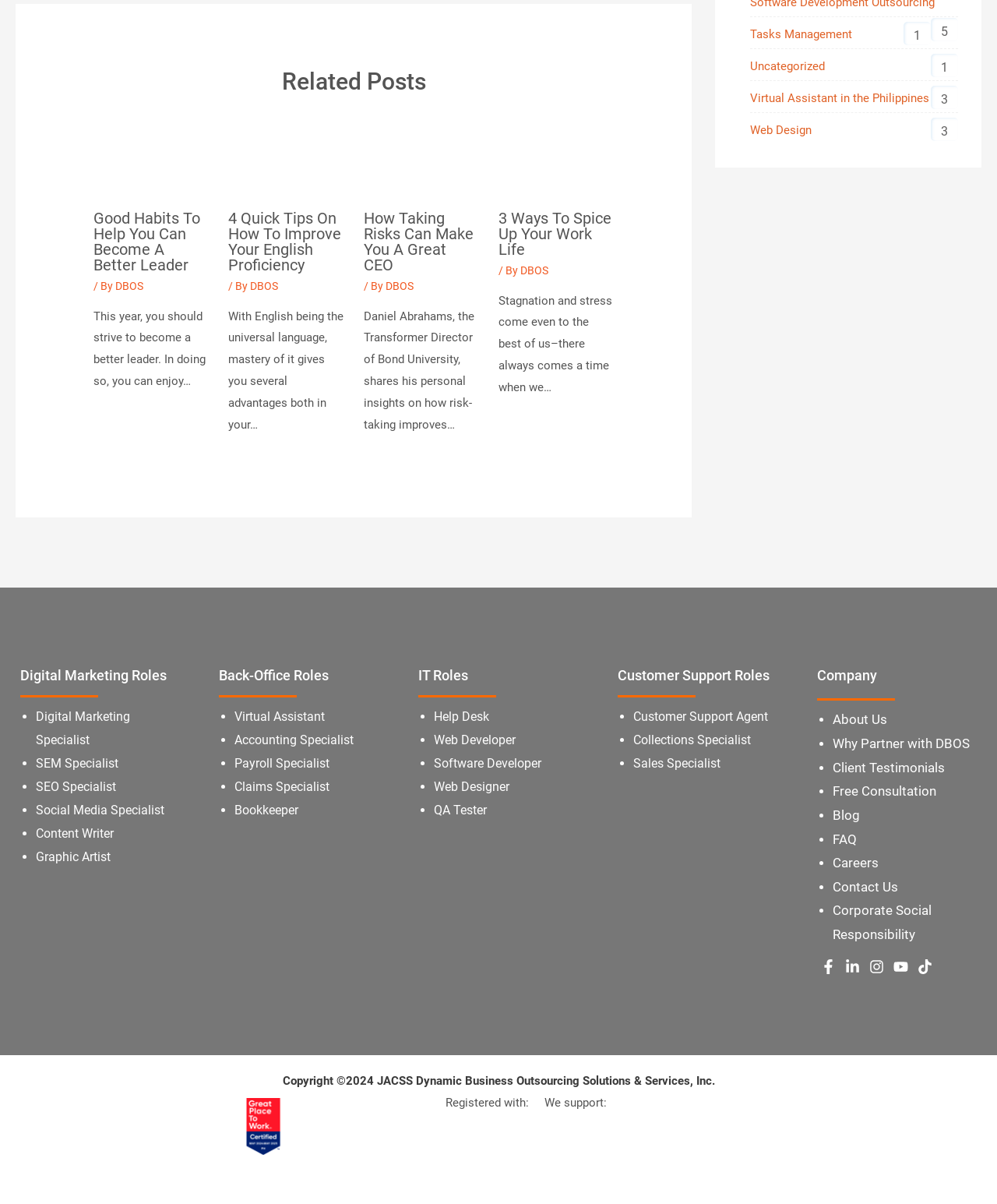Determine the bounding box for the UI element as described: "Web Developer". The coordinates should be represented as four float numbers between 0 and 1, formatted as [left, top, right, bottom].

[0.435, 0.608, 0.517, 0.621]